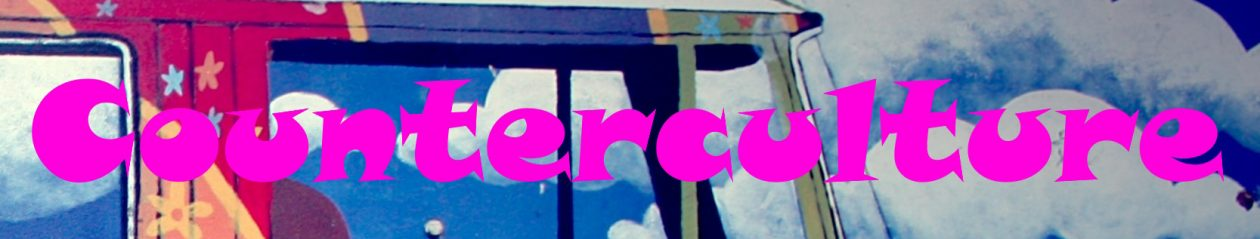What theme does the image likely evoke?
Using the picture, provide a one-word or short phrase answer.

Rebellion